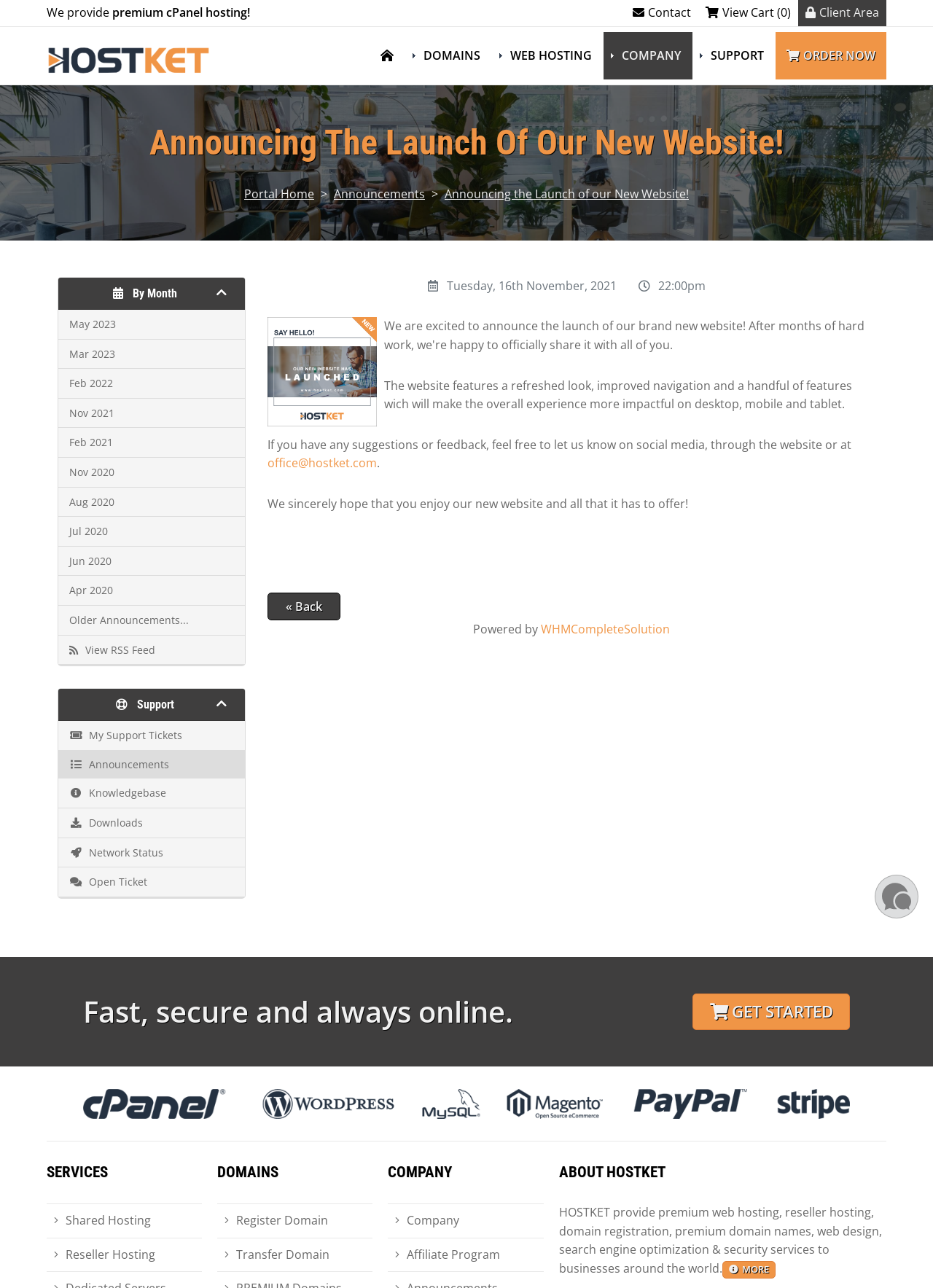Bounding box coordinates are specified in the format (top-left x, top-left y, bottom-right x, bottom-right y). All values are floating point numbers bounded between 0 and 1. Please provide the bounding box coordinate of the region this sentence describes: Open Ticket

[0.062, 0.674, 0.262, 0.696]